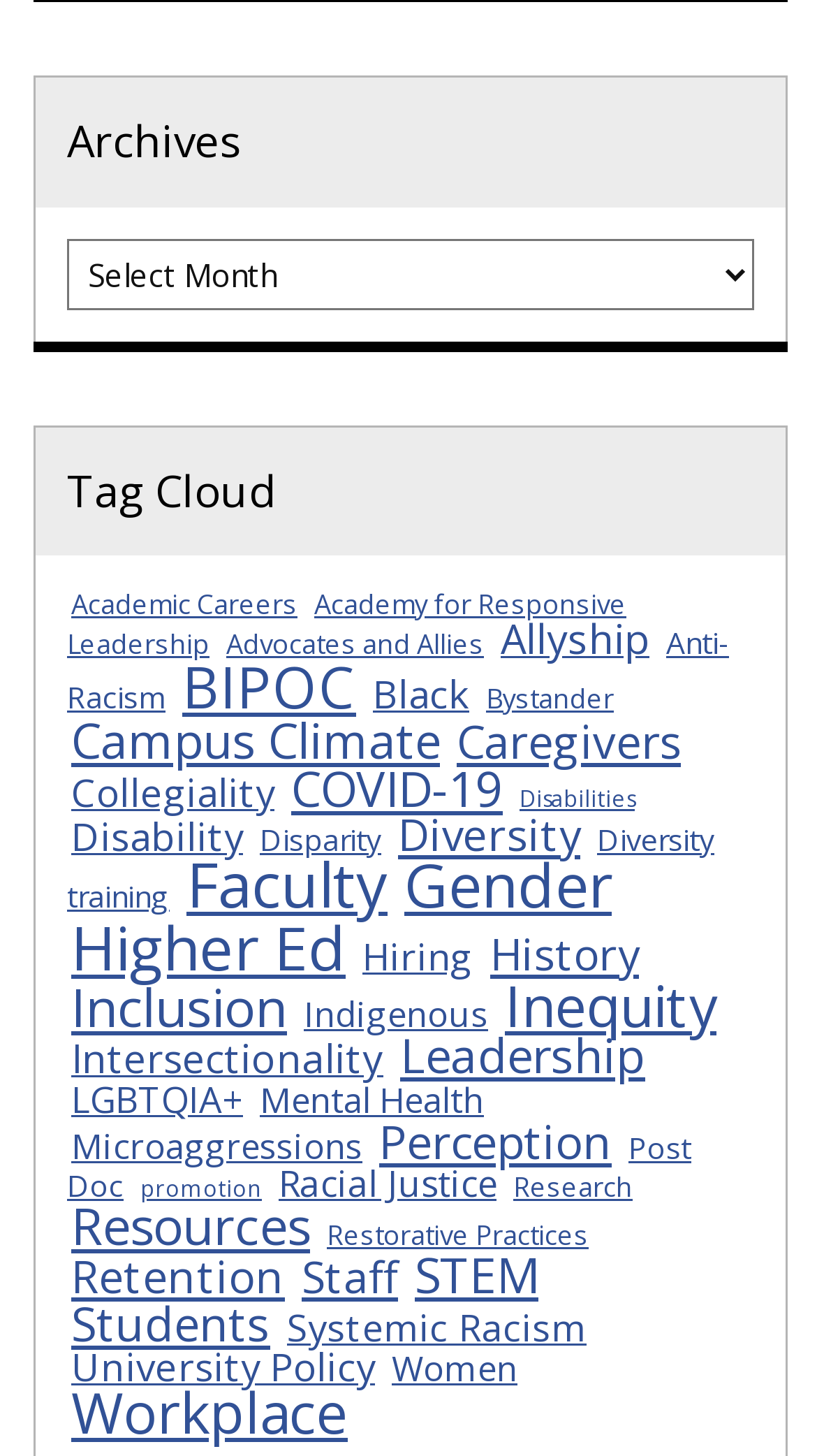Determine the bounding box coordinates of the region to click in order to accomplish the following instruction: "Click on 'Allyship' tag". Provide the coordinates as four float numbers between 0 and 1, specifically [left, top, right, bottom].

[0.608, 0.419, 0.8, 0.458]